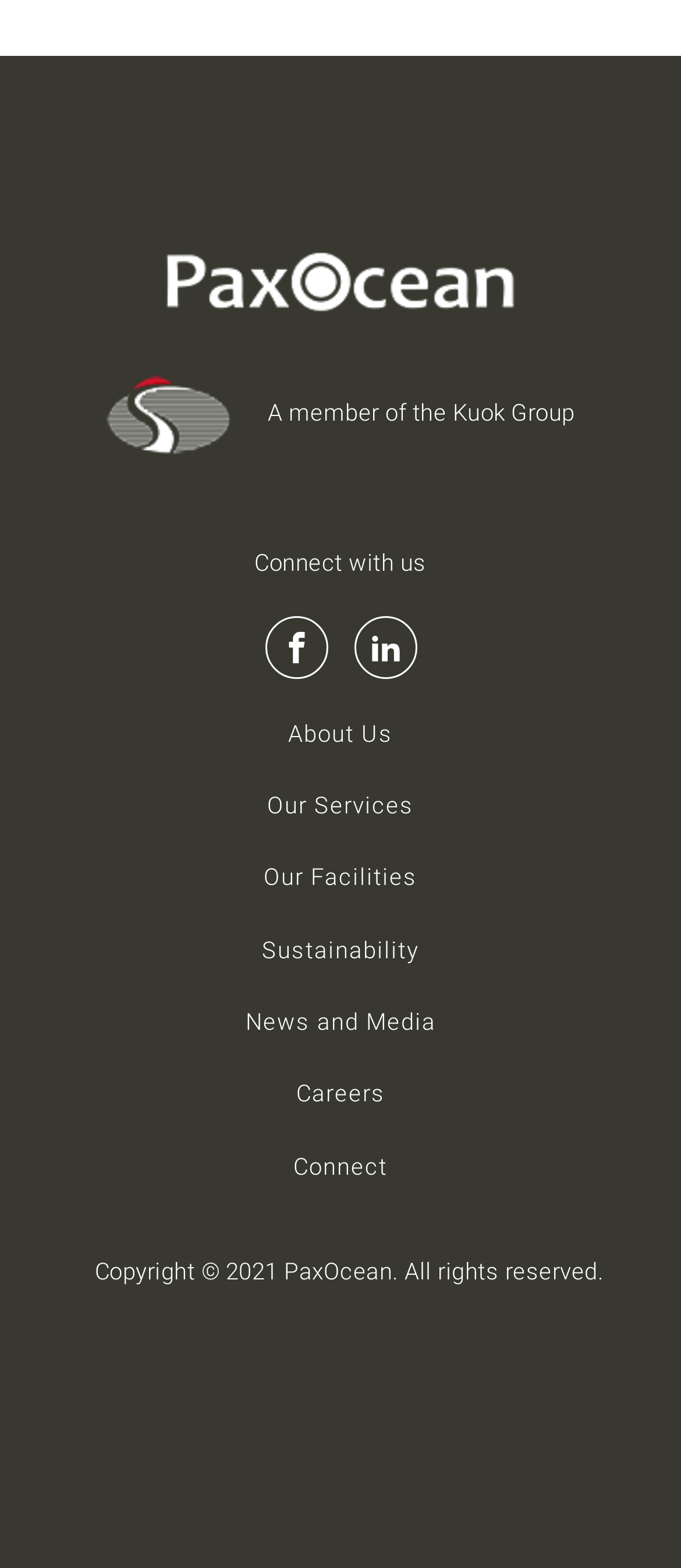What is the last link in the menu?
Based on the screenshot, provide a one-word or short-phrase response.

Connect